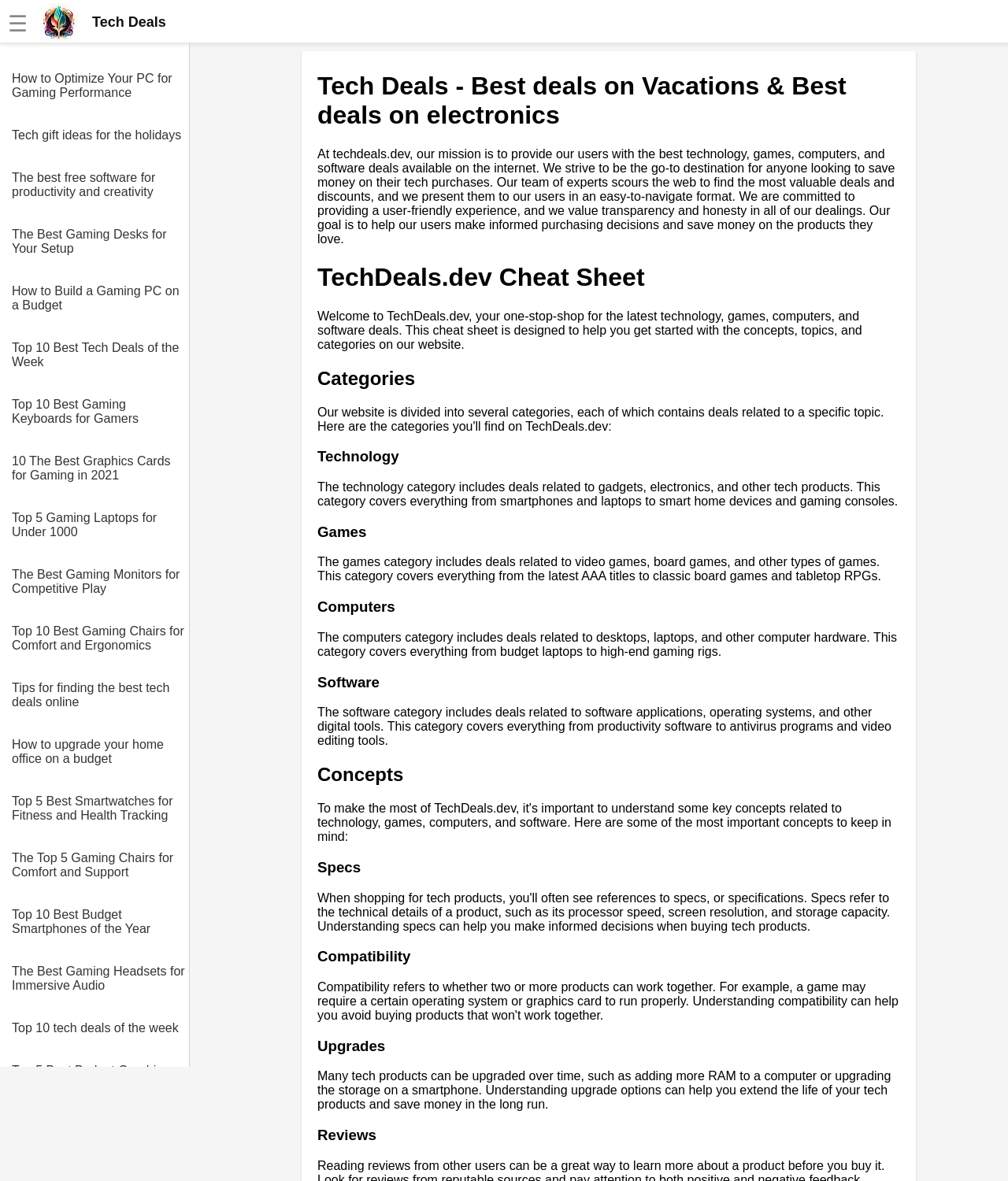Bounding box coordinates are specified in the format (top-left x, top-left y, bottom-right x, bottom-right y). All values are floating point numbers bounded between 0 and 1. Please provide the bounding box coordinate of the region this sentence describes: Tech Deals

[0.04, 0.002, 0.165, 0.034]